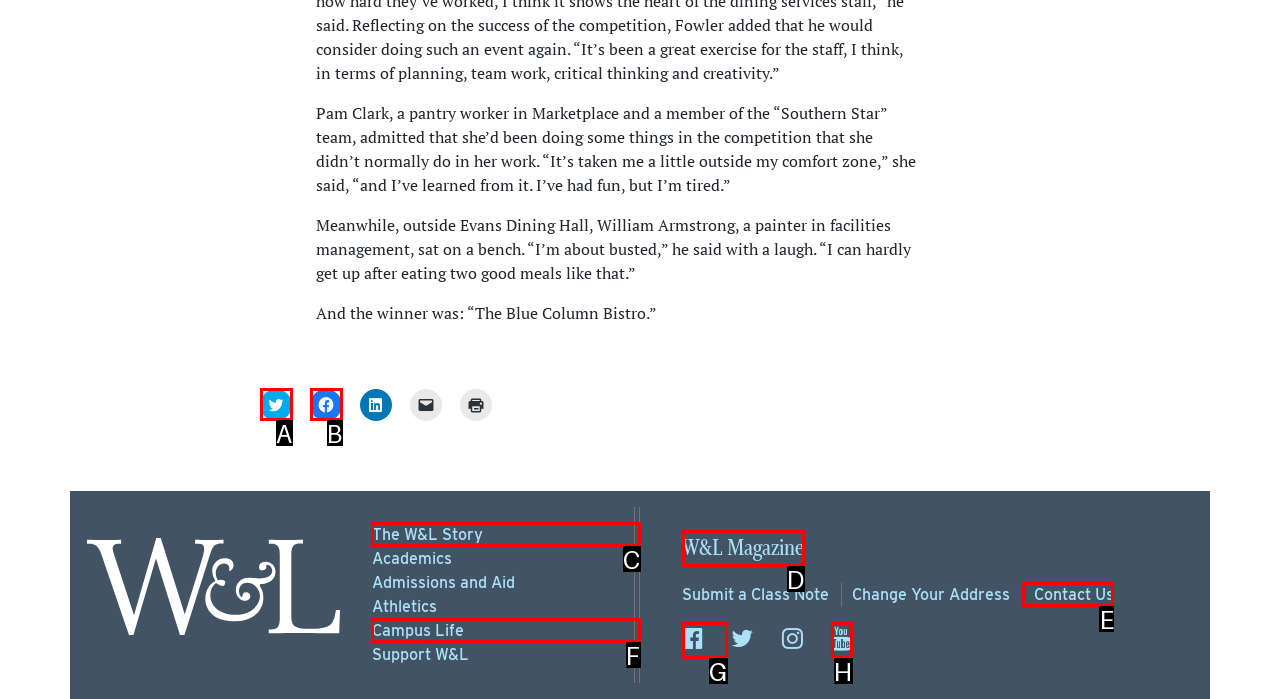Point out the HTML element I should click to achieve the following: View next message Reply with the letter of the selected element.

None